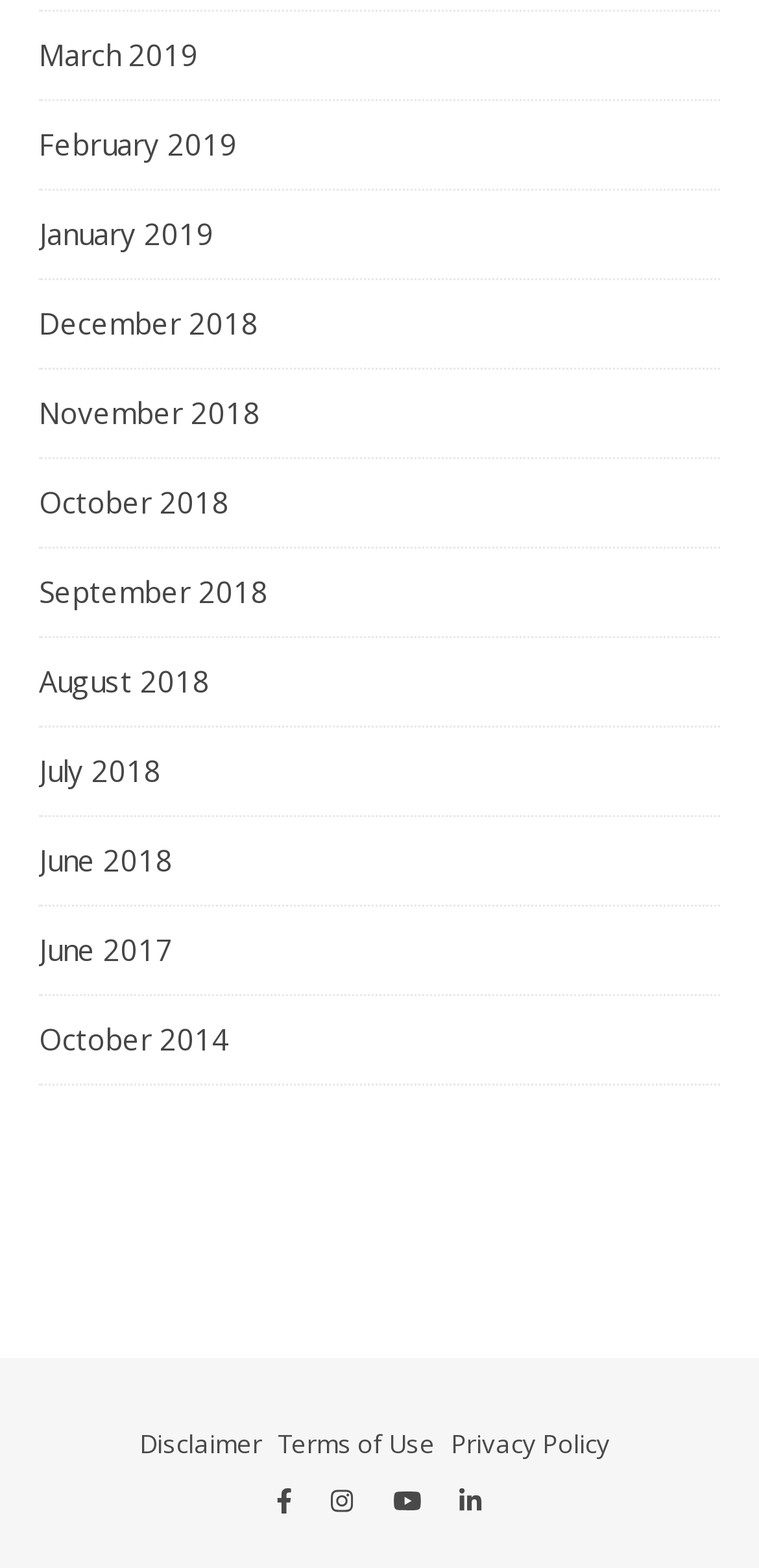How are the archive links organized?
Using the visual information, reply with a single word or short phrase.

Chronologically